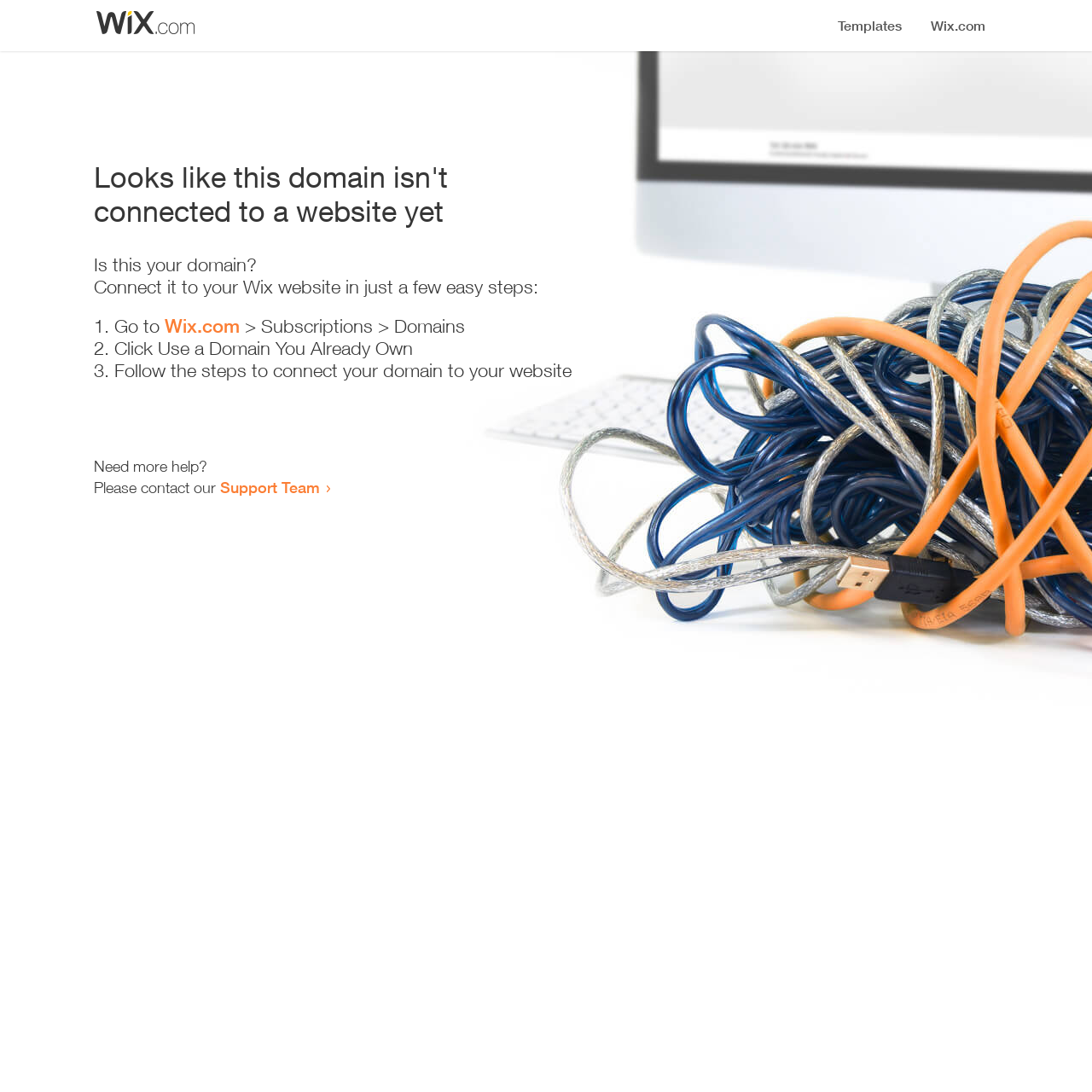Elaborate on the information and visuals displayed on the webpage.

The webpage appears to be an error page, indicating that a domain is not connected to a website yet. At the top, there is a small image, likely a logo or icon. Below the image, a prominent heading reads "Looks like this domain isn't connected to a website yet". 

Underneath the heading, a series of instructions are provided to connect the domain to a Wix website. The instructions are divided into three steps, each marked with a numbered list marker (1., 2., and 3.). The first step involves going to Wix.com, followed by navigating to the Subscriptions and Domains section. The second step is to click "Use a Domain You Already Own", and the third step is to follow the instructions to connect the domain to the website.

Below the instructions, there is a message asking if the user needs more help, followed by an invitation to contact the Support Team via a link. The overall layout is simple and easy to follow, with clear headings and concise text guiding the user through the process of connecting their domain to a website.